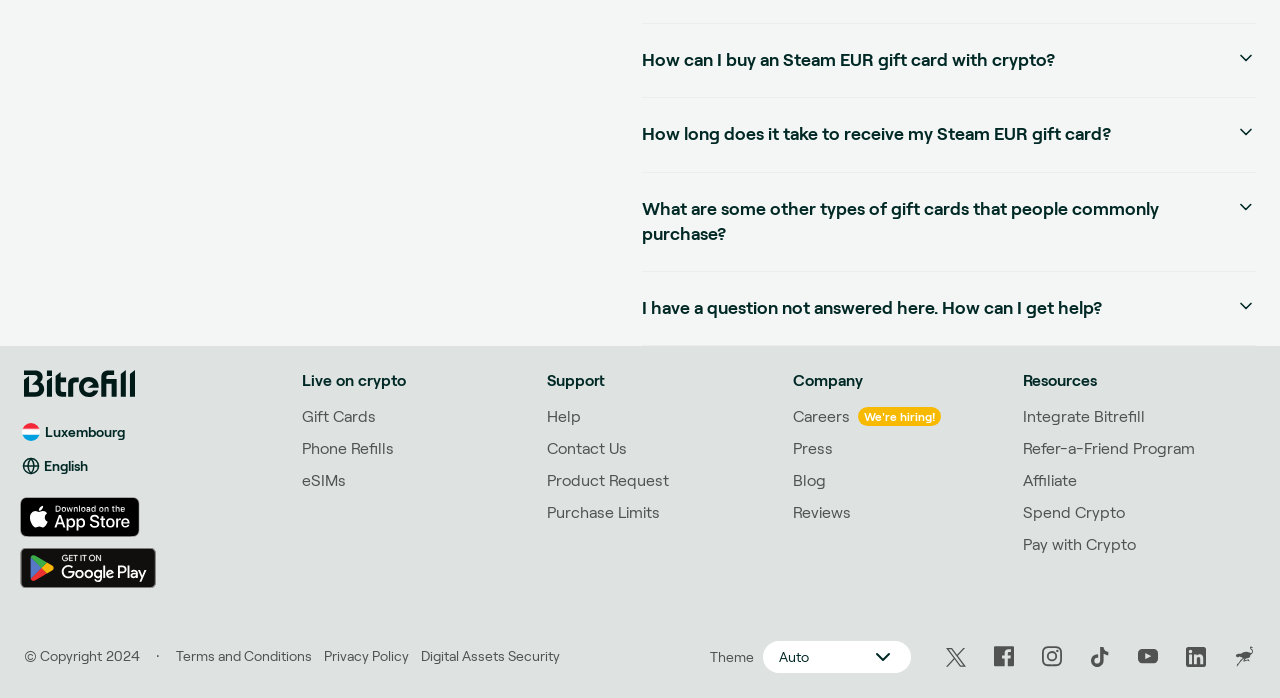What social media platforms are linked on this website?
Answer with a single word or phrase, using the screenshot for reference.

Facebook, Instagram, Tiktok, Youtube, LinkedIn, Nostr